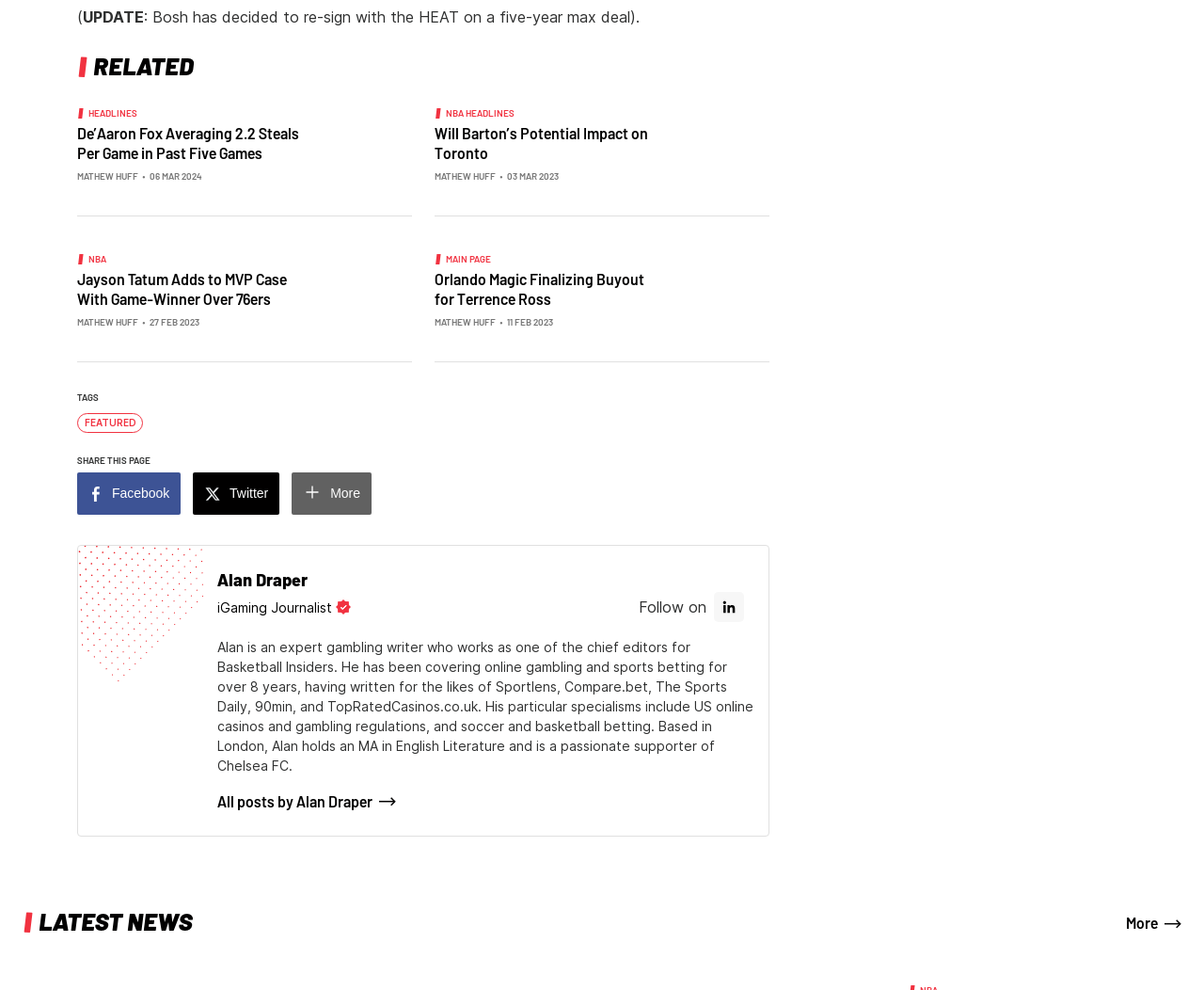Determine the bounding box coordinates of the clickable element necessary to fulfill the instruction: "Click on Citi TV". Provide the coordinates as four float numbers within the 0 to 1 range, i.e., [left, top, right, bottom].

None